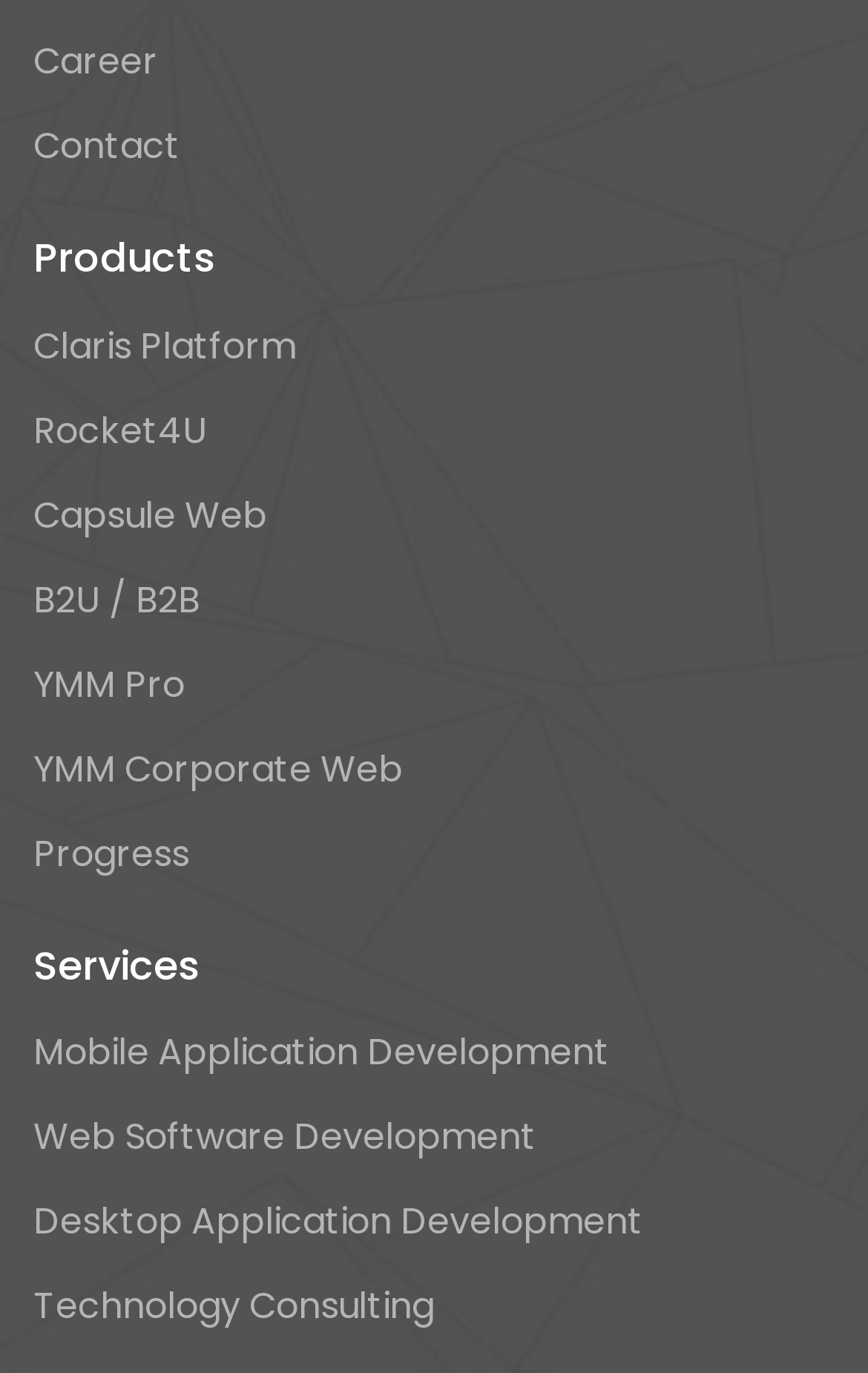Based on the provided description, "Progress", find the bounding box of the corresponding UI element in the screenshot.

[0.038, 0.592, 0.218, 0.653]